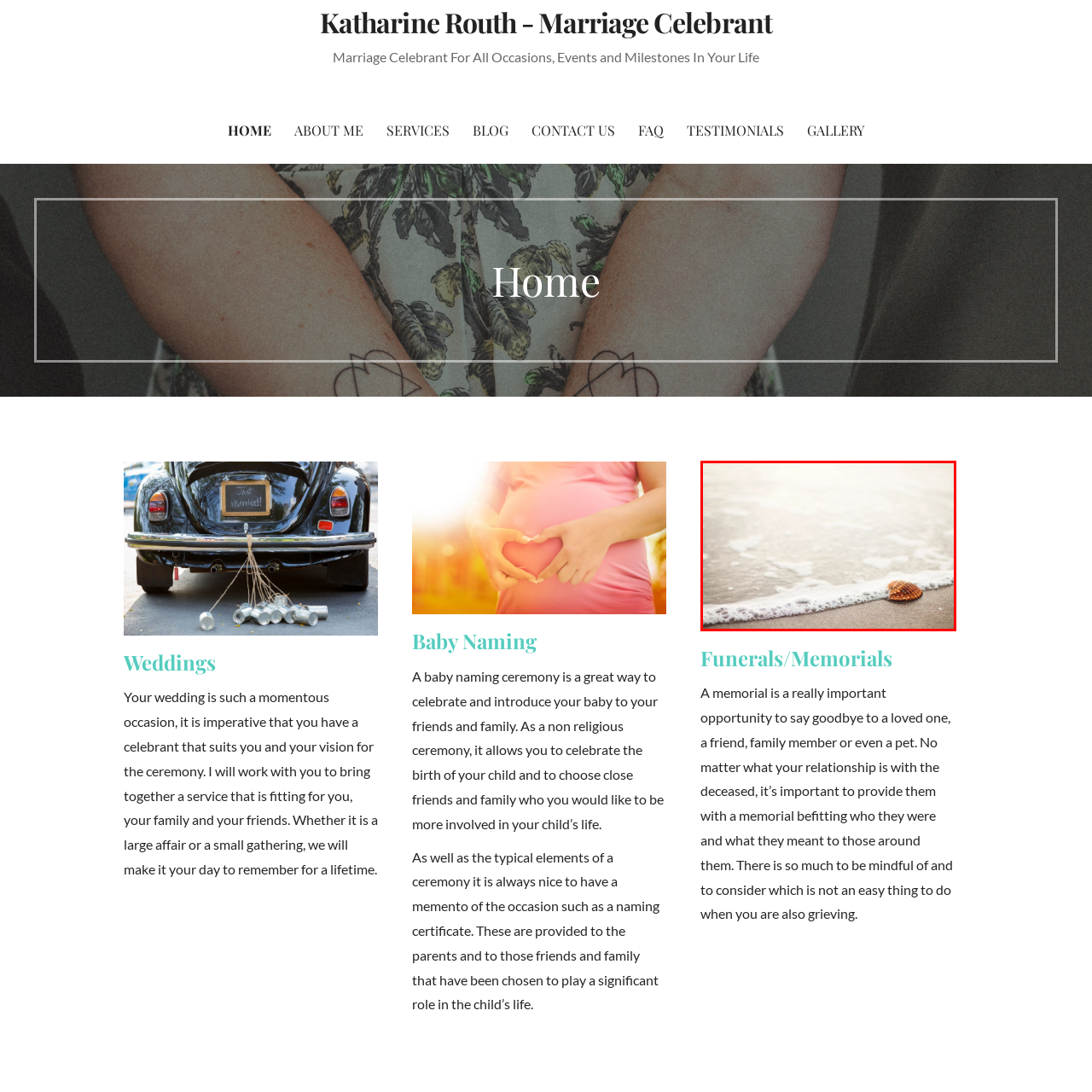Direct your attention to the zone enclosed by the orange box, What is the color of the ocean waves? 
Give your response in a single word or phrase.

white